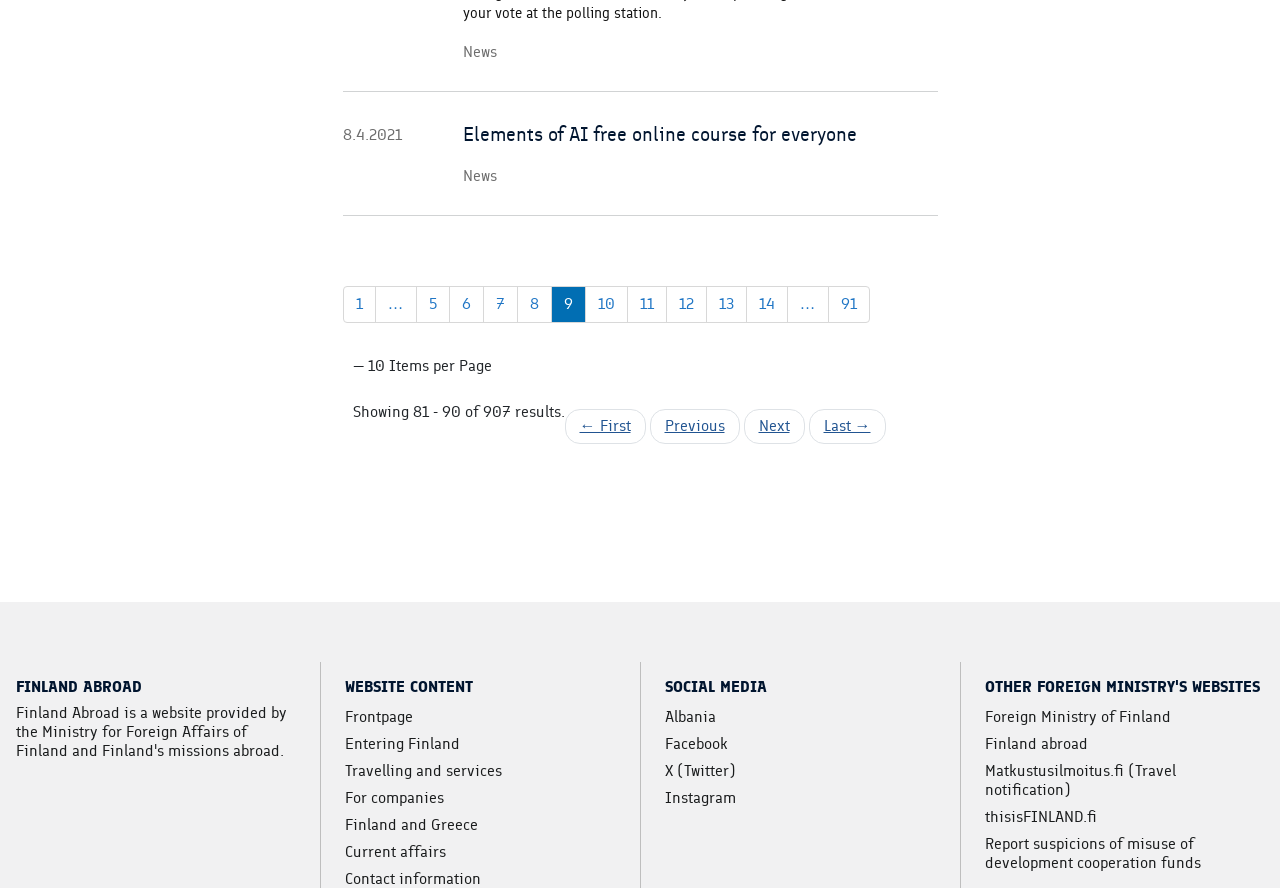How many results are there in total?
Please respond to the question thoroughly and include all relevant details.

The webpage shows a total of 907 results, which is indicated by the StaticText element 'Showing 81 - 90 of 907 results.' with the bounding box coordinates [0.275, 0.452, 0.441, 0.475].